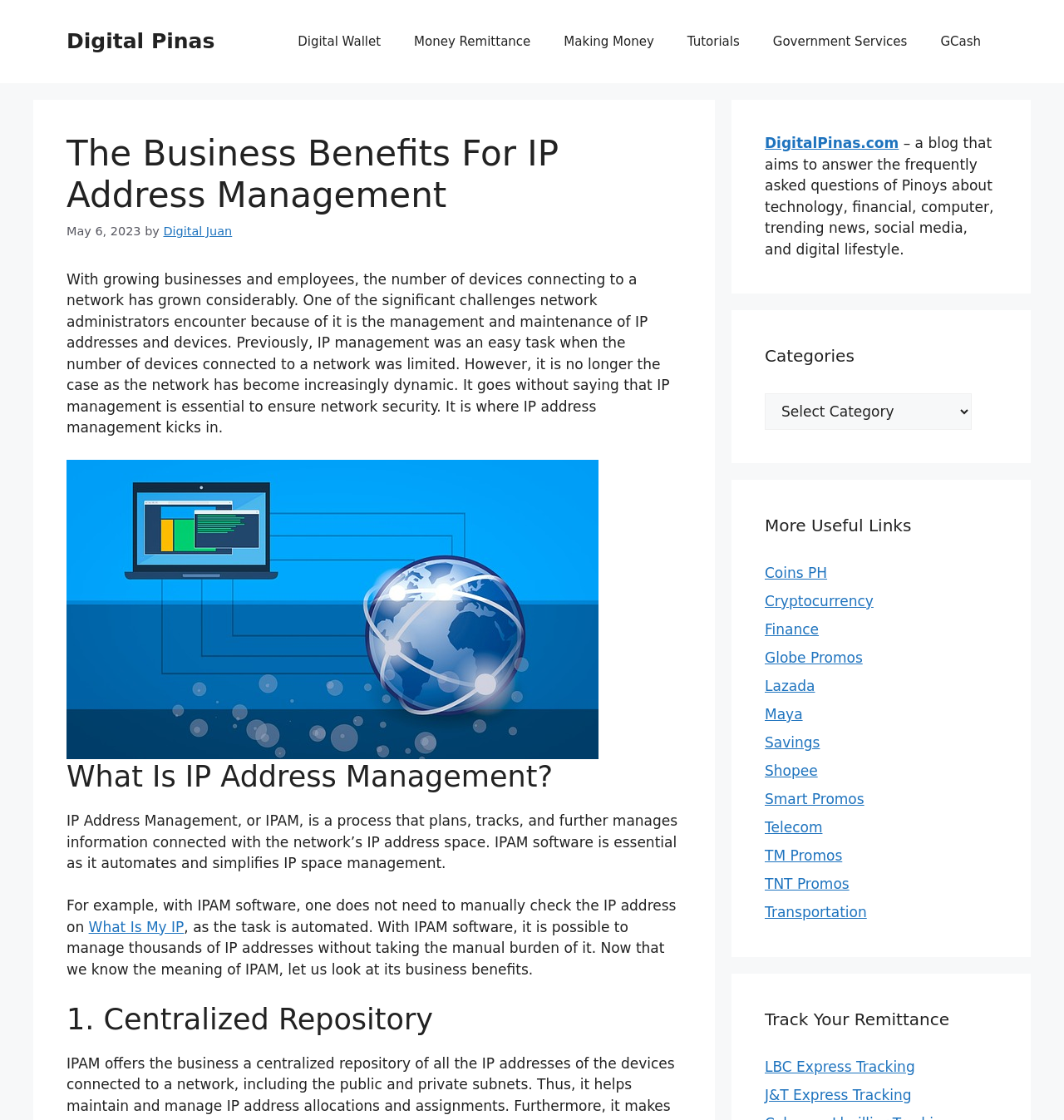Determine the bounding box coordinates for the area you should click to complete the following instruction: "Click on the 'Digital Wallet' link".

[0.264, 0.015, 0.374, 0.059]